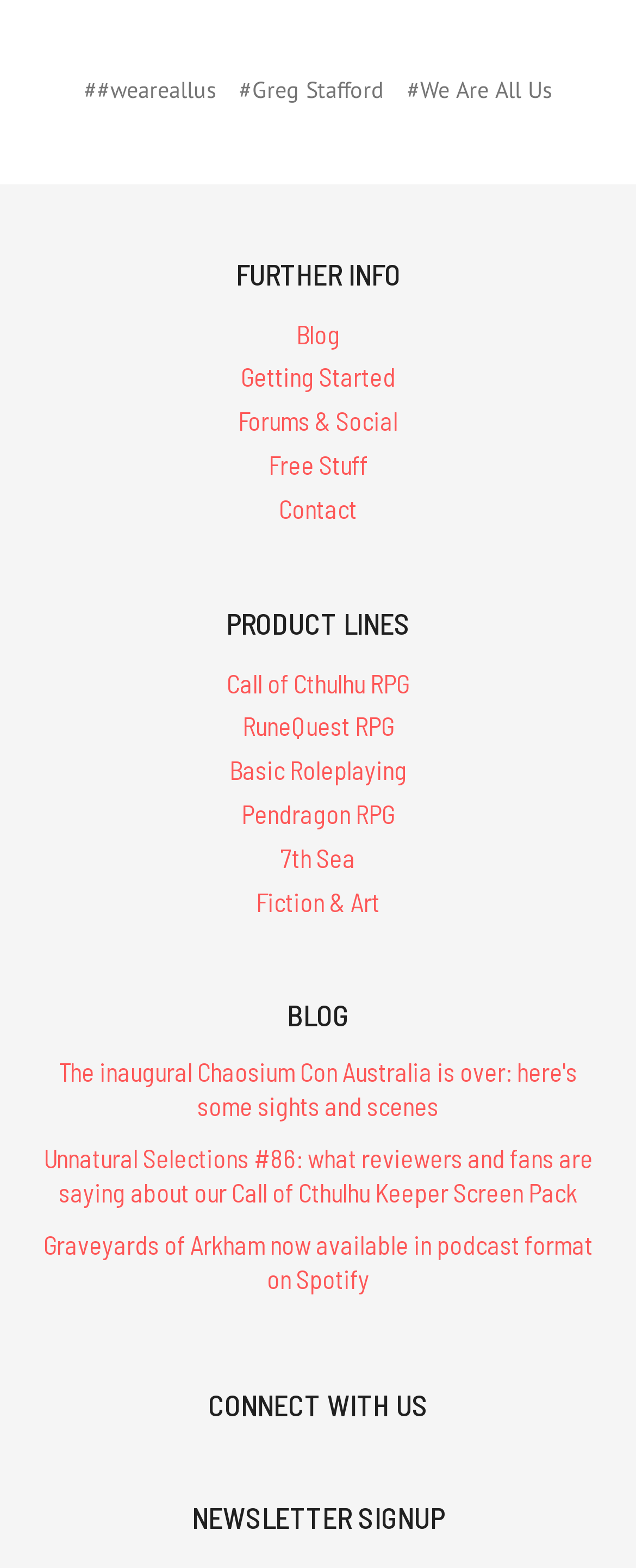What is the last link in the 'FURTHER INFO' section?
Please look at the screenshot and answer in one word or a short phrase.

Contact